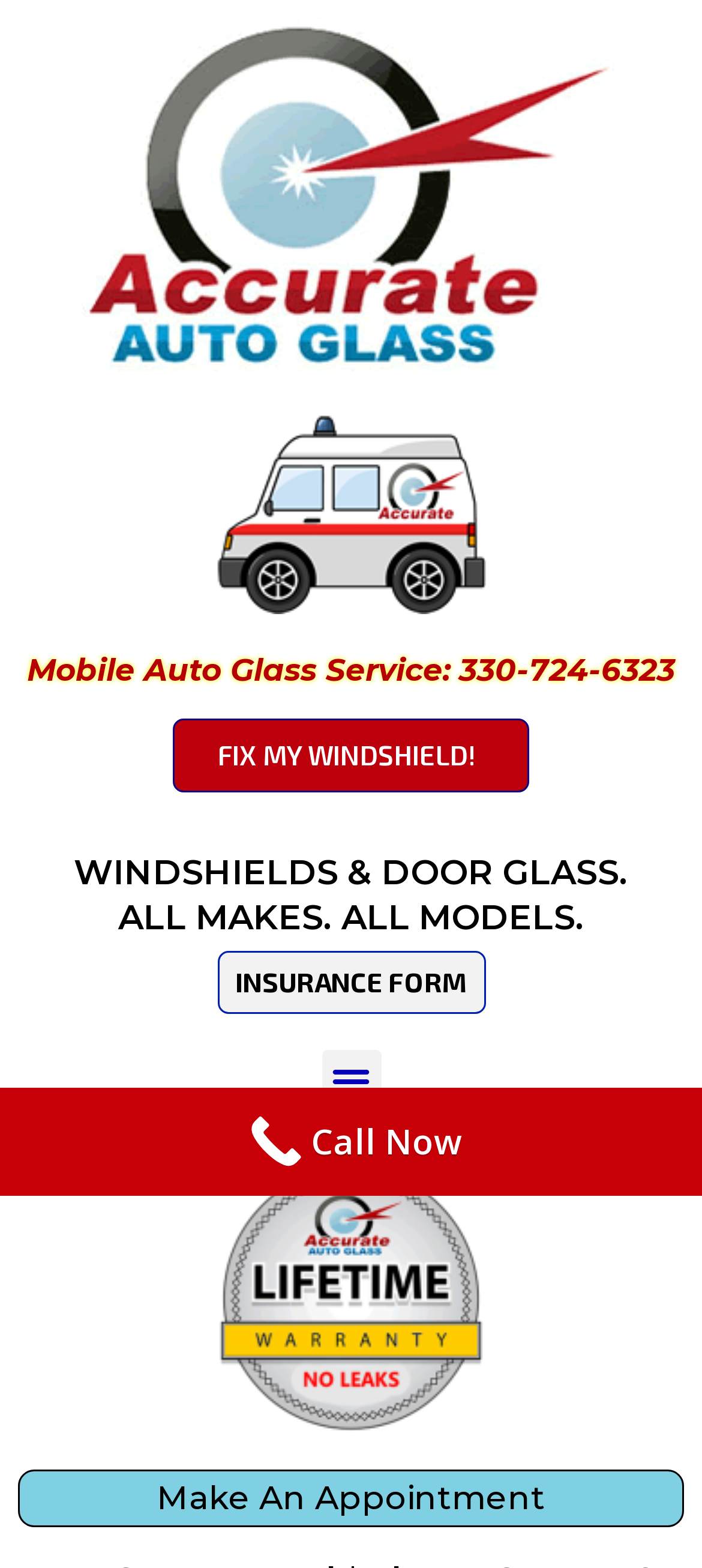Please provide the bounding box coordinates for the UI element as described: "Make An Appointment". The coordinates must be four floats between 0 and 1, represented as [left, top, right, bottom].

[0.026, 0.938, 0.974, 0.975]